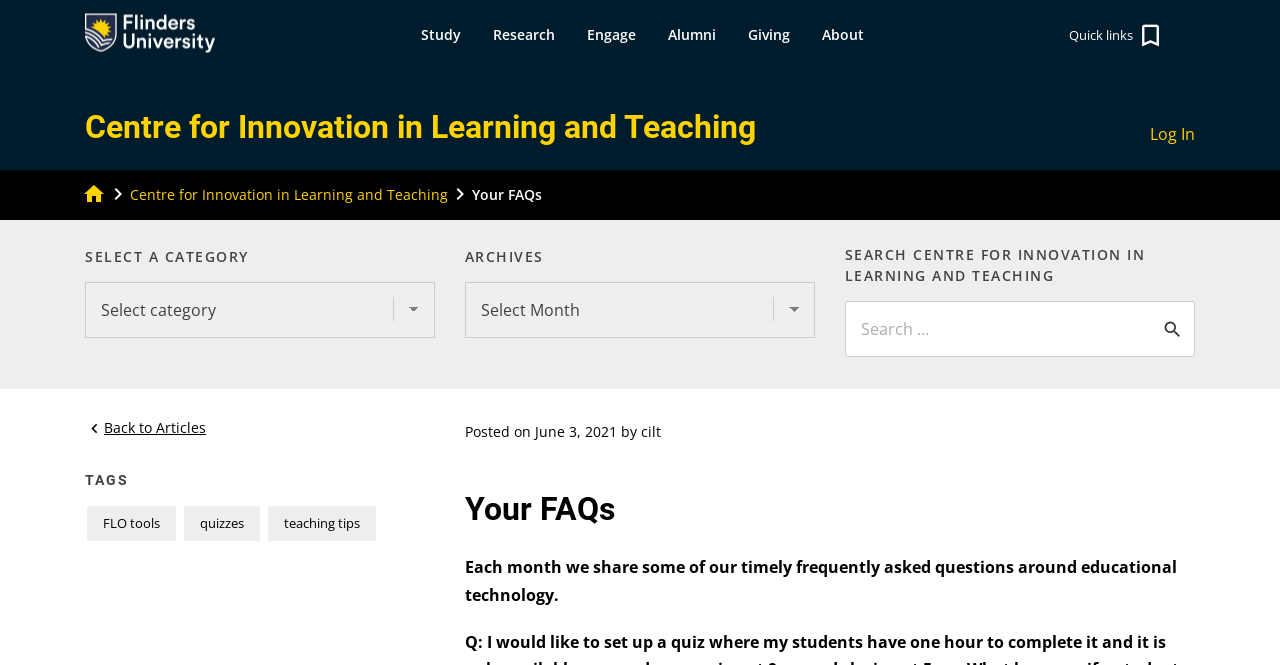Identify the bounding box coordinates of the element to click to follow this instruction: 'Click the 'Study' button'. Ensure the coordinates are four float values between 0 and 1, provided as [left, top, right, bottom].

[0.316, 0.0, 0.372, 0.105]